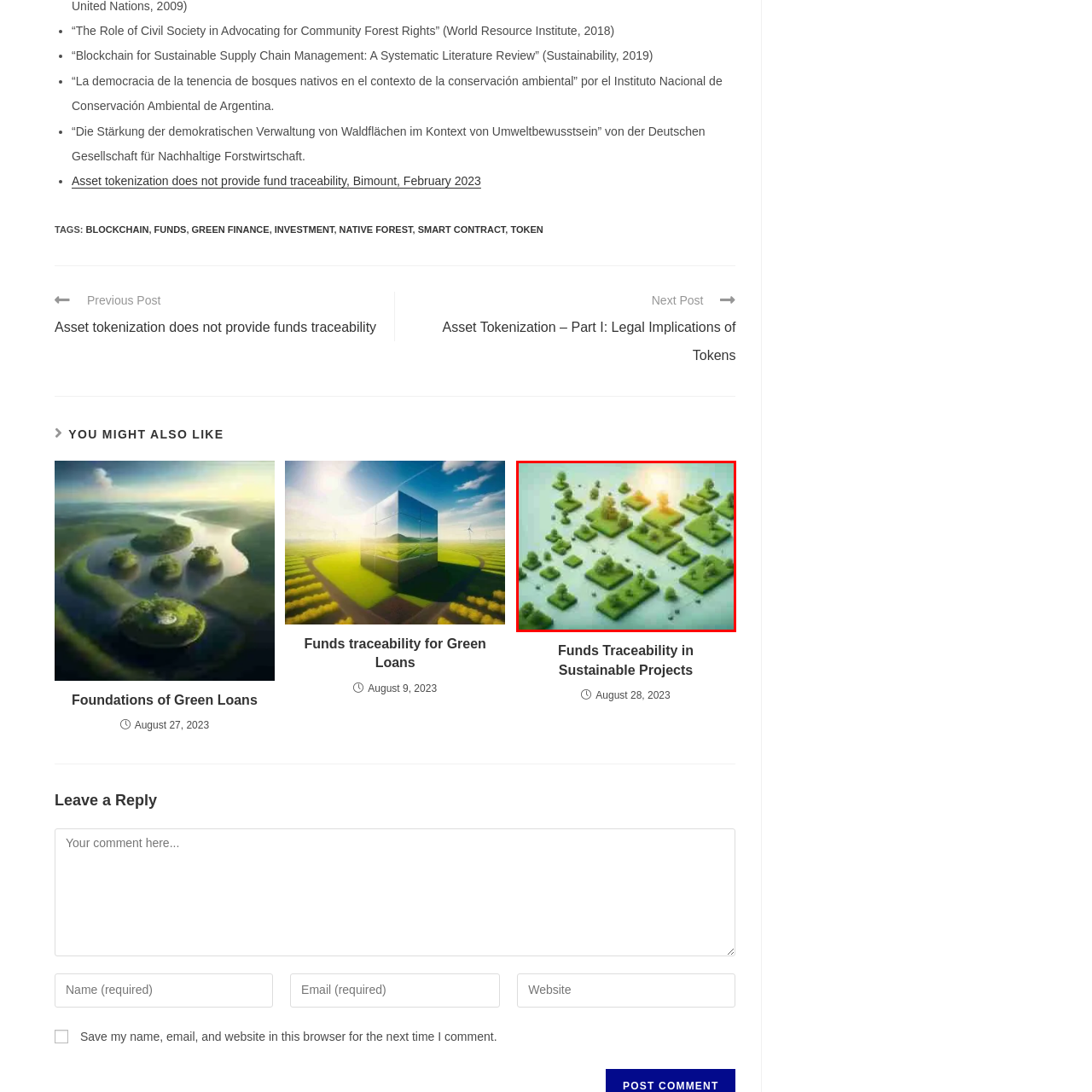What is the theme reinforced by the subtle glow emanating from one section of the landscape?
Analyze the image segment within the red bounding box and respond to the question using a single word or brief phrase.

Environmental awareness and growth